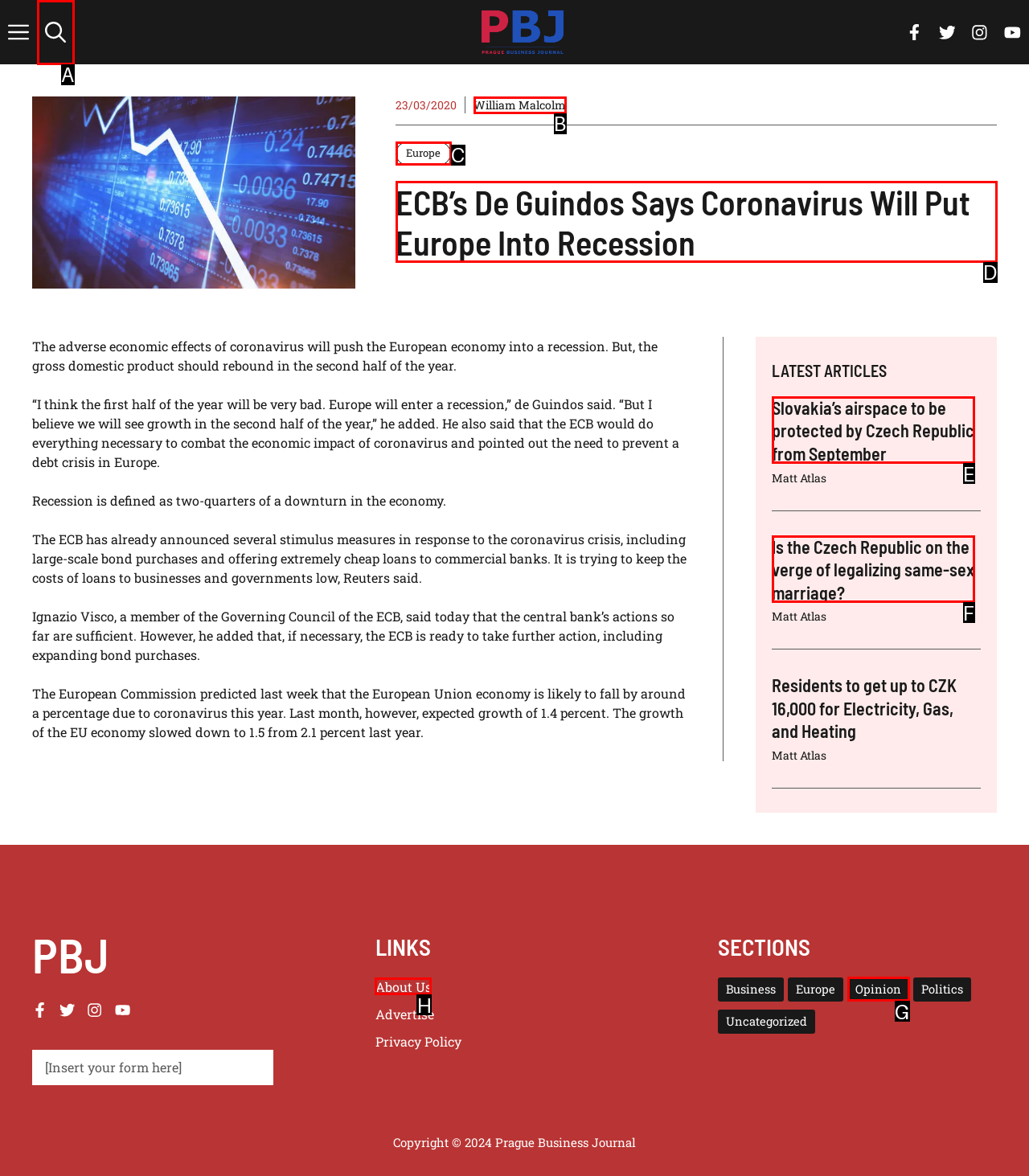Point out the option that needs to be clicked to fulfill the following instruction: Subscribe to the magazine
Answer with the letter of the appropriate choice from the listed options.

None